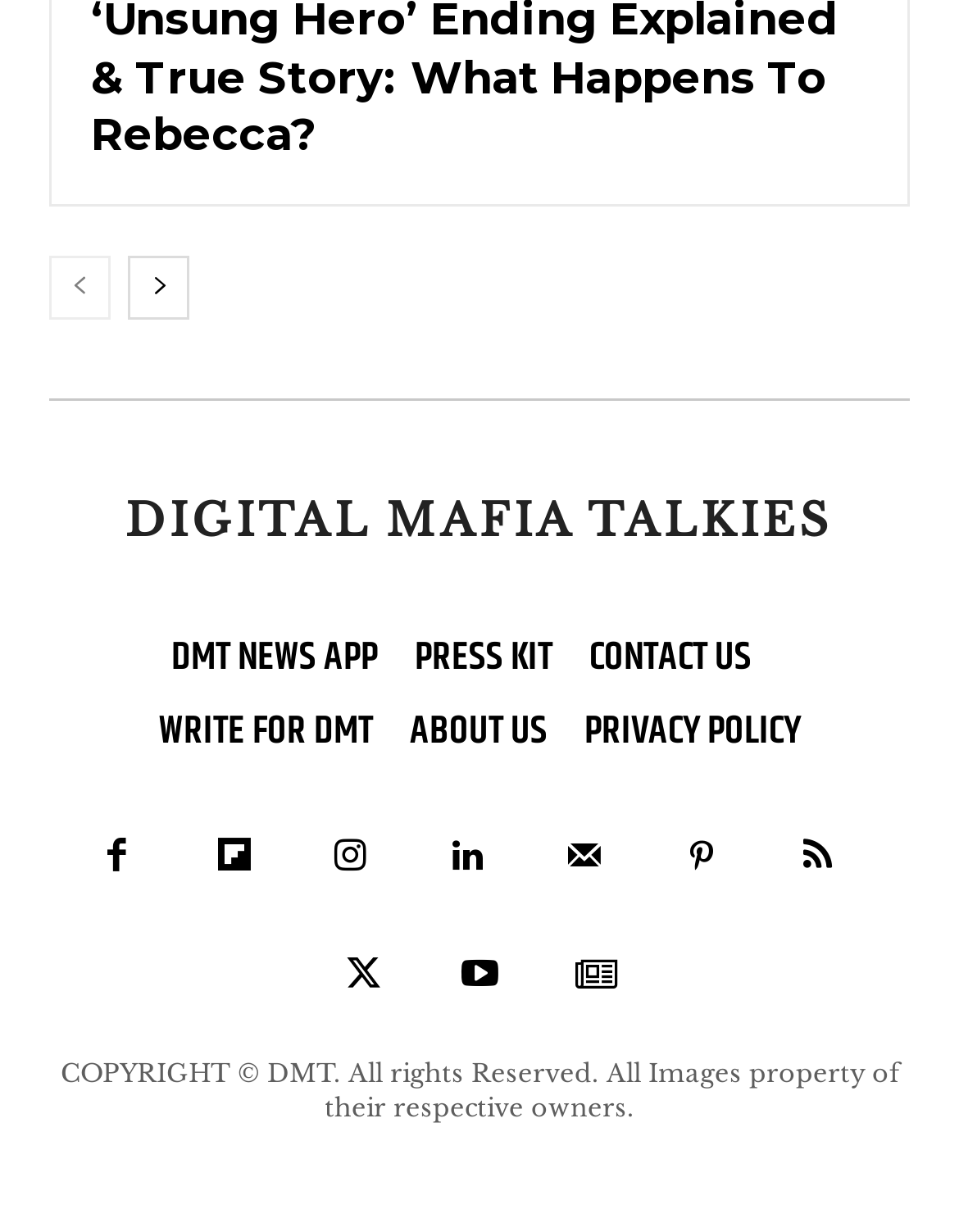Specify the bounding box coordinates of the area to click in order to follow the given instruction: "view PRIVACY POLICY."

[0.609, 0.565, 0.835, 0.625]